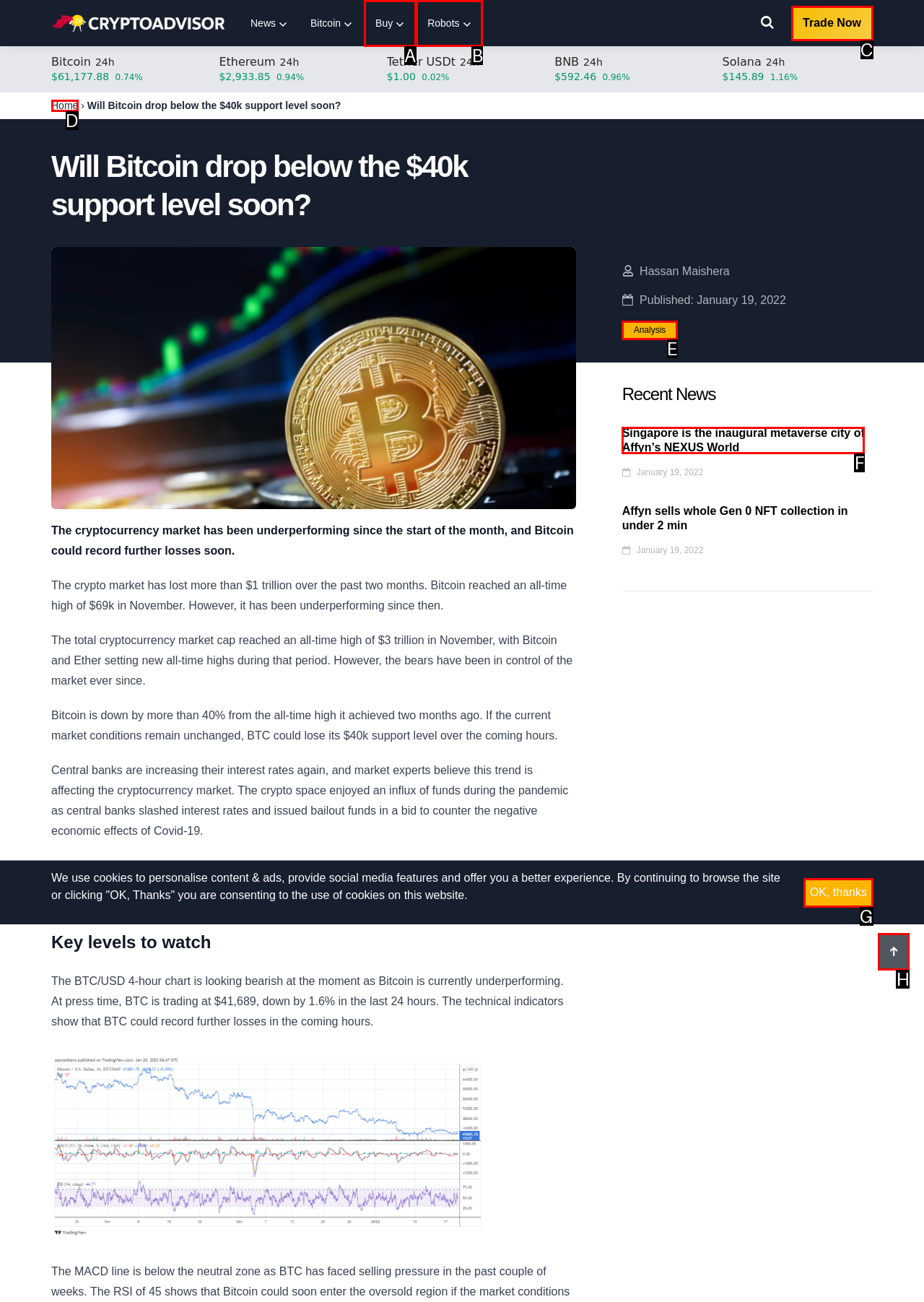For the instruction: Scroll to the top of the page, which HTML element should be clicked?
Respond with the letter of the appropriate option from the choices given.

H